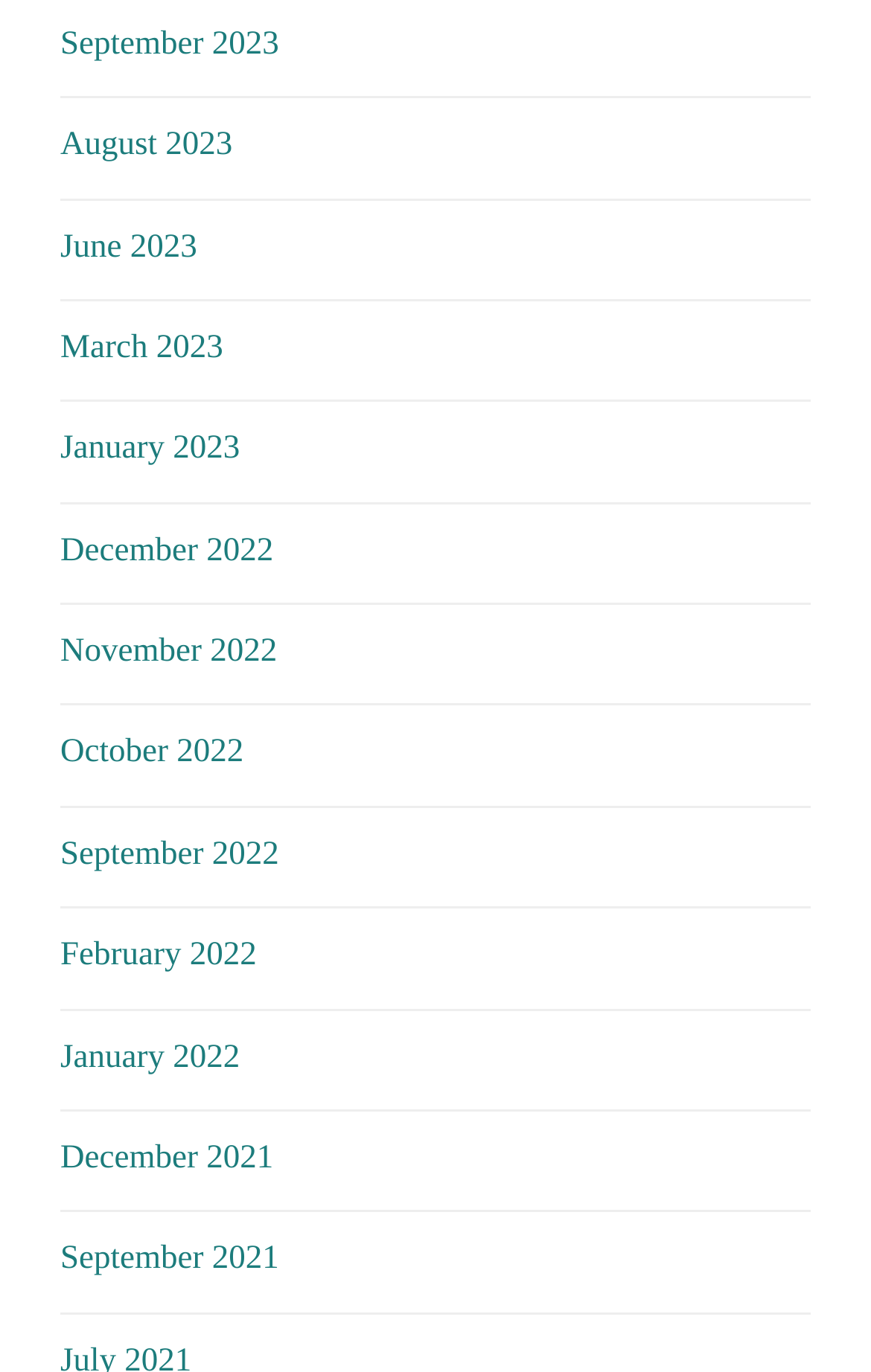Utilize the information from the image to answer the question in detail:
How many months are listed?

I counted the number of link elements with month names, and there are 12 of them, ranging from September 2023 to September 2021.